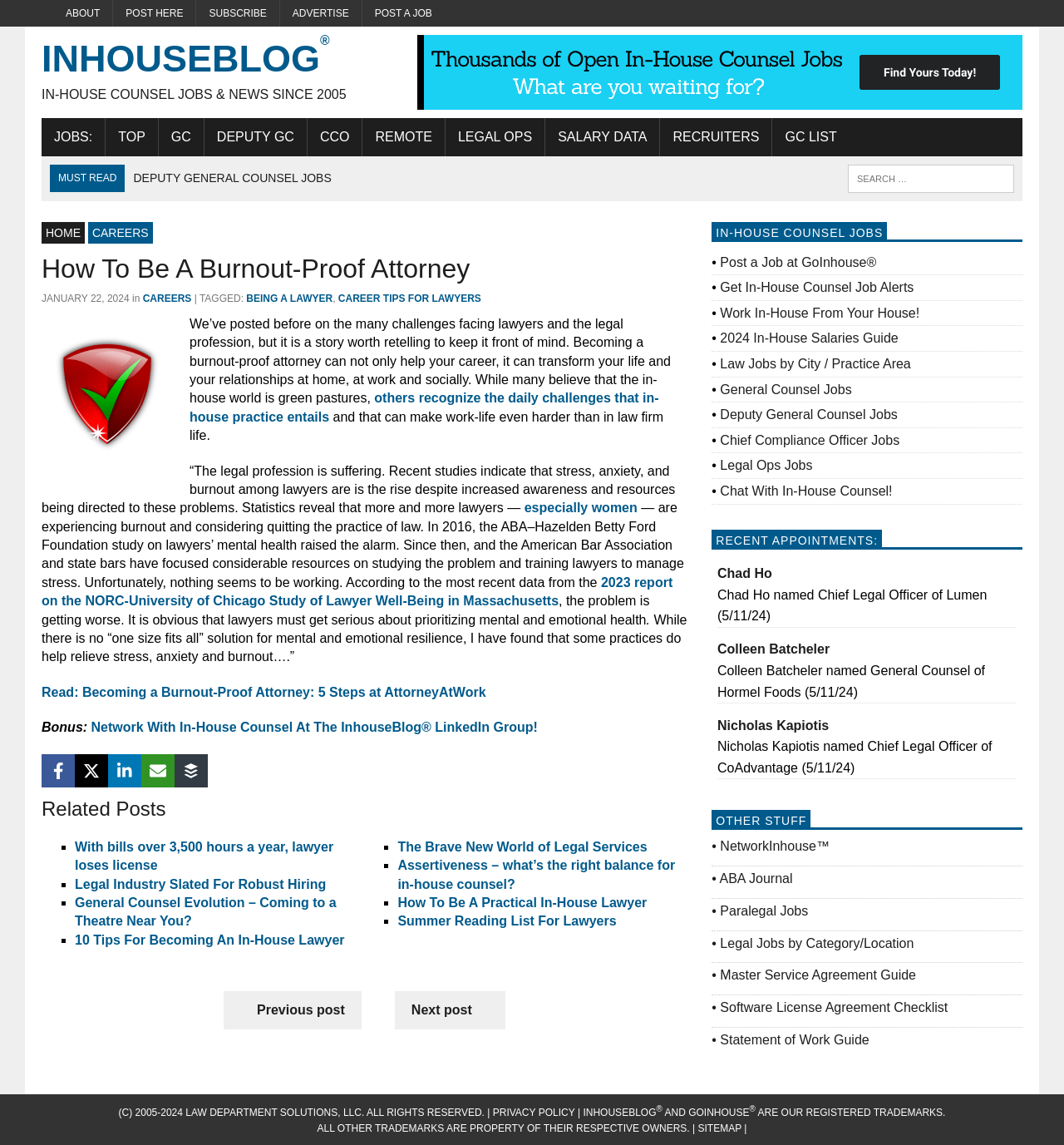Provide the bounding box coordinates for the UI element described in this sentence: "Work In-House From Your House!". The coordinates should be four float values between 0 and 1, i.e., [left, top, right, bottom].

[0.677, 0.267, 0.864, 0.279]